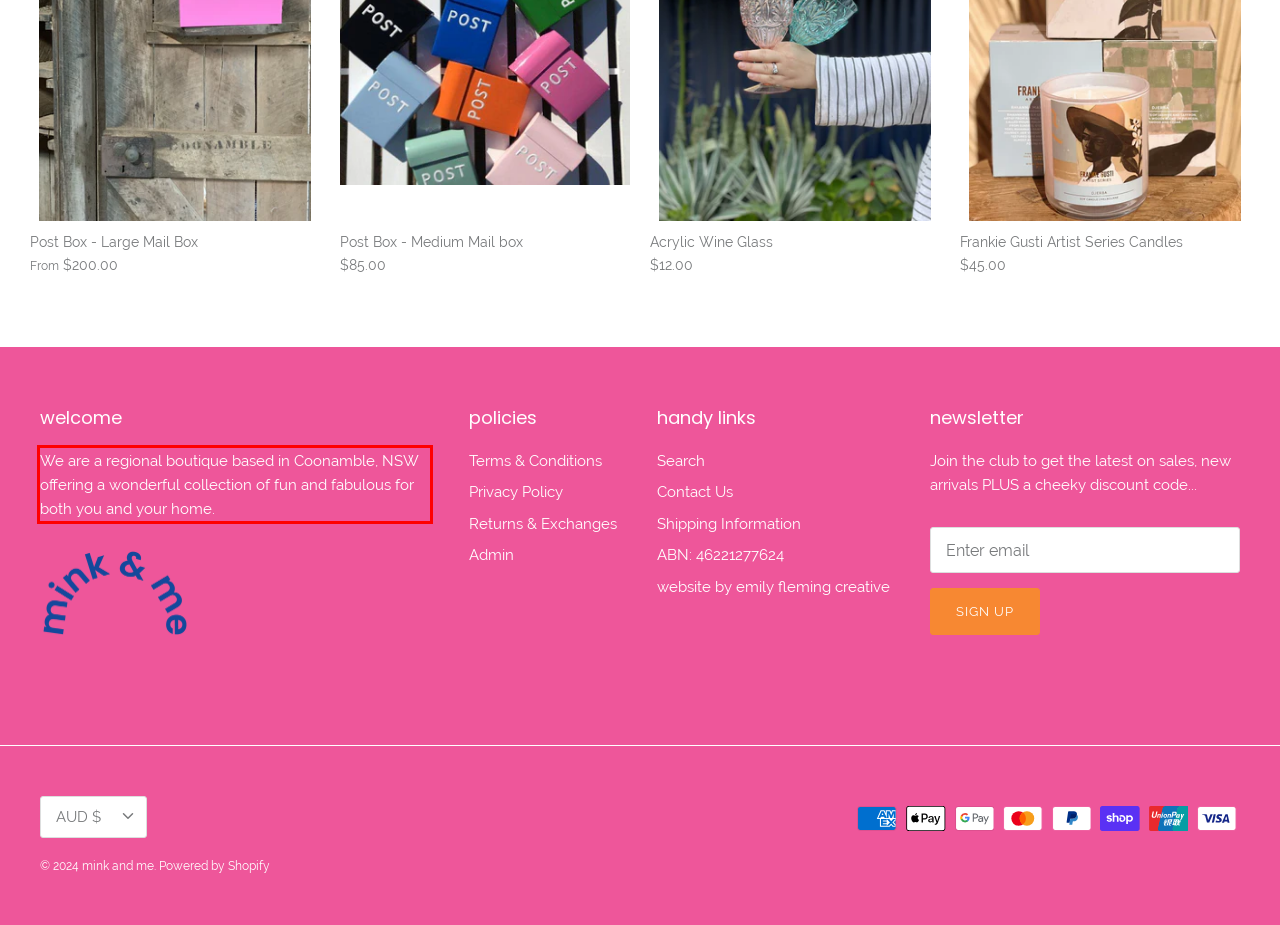Identify the red bounding box in the webpage screenshot and perform OCR to generate the text content enclosed.

We are a regional boutique based in Coonamble, NSW offering a wonderful collection of fun and fabulous for both you and your home.